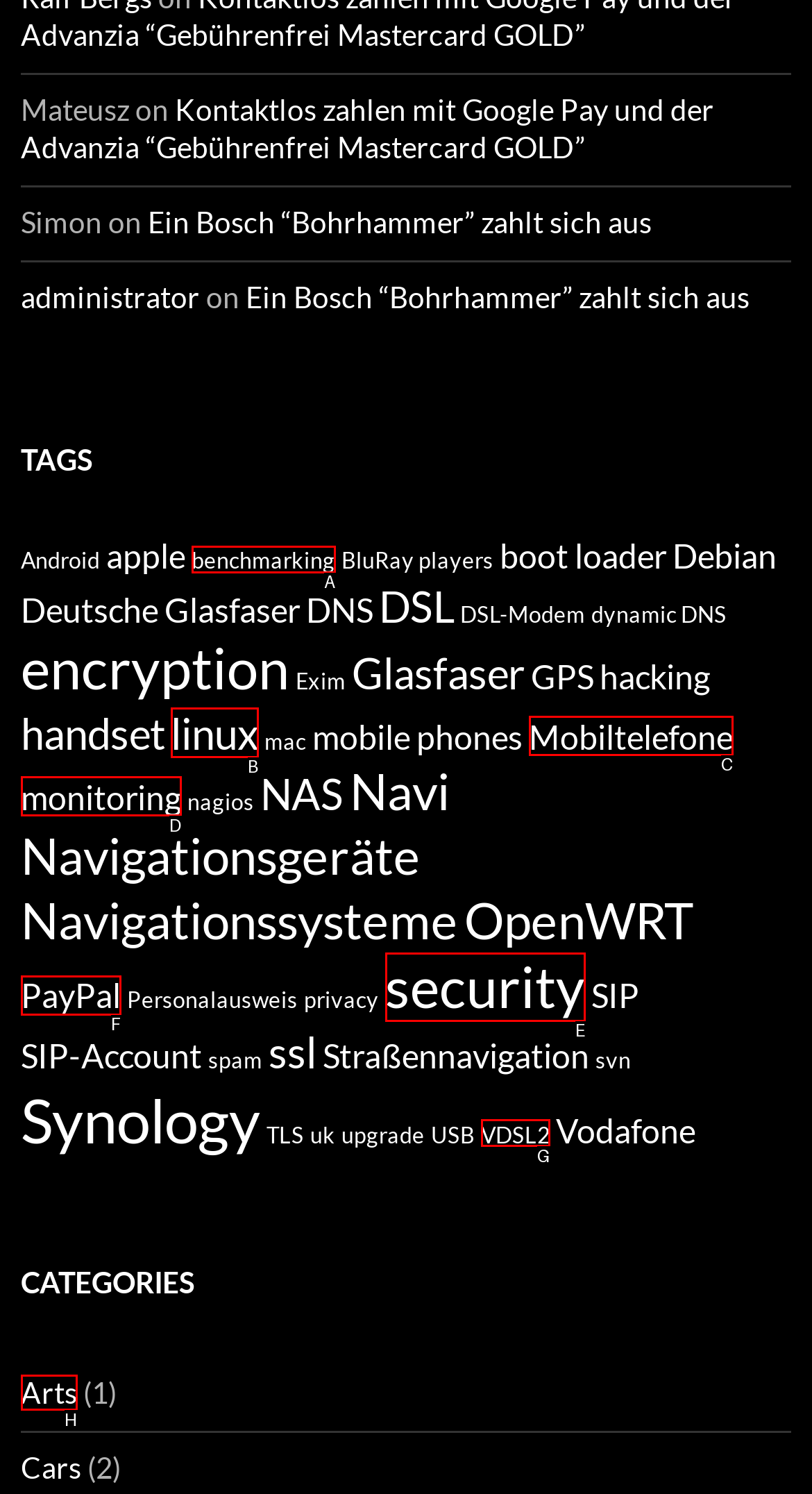Based on the description: starta aktiebolag startkapital, select the HTML element that fits best. Provide the letter of the matching option.

None